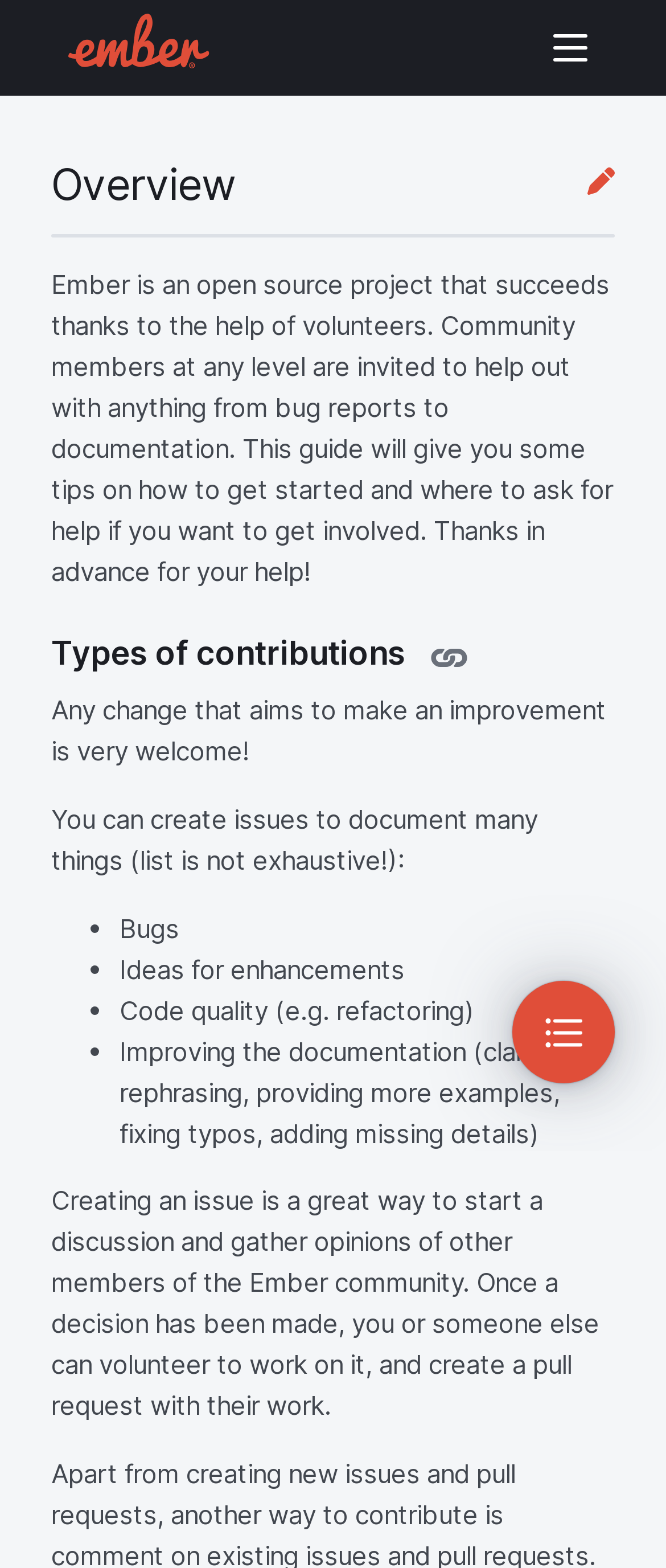Identify the bounding box coordinates for the UI element described as: "744". The coordinates should be provided as four floats between 0 and 1: [left, top, right, bottom].

None